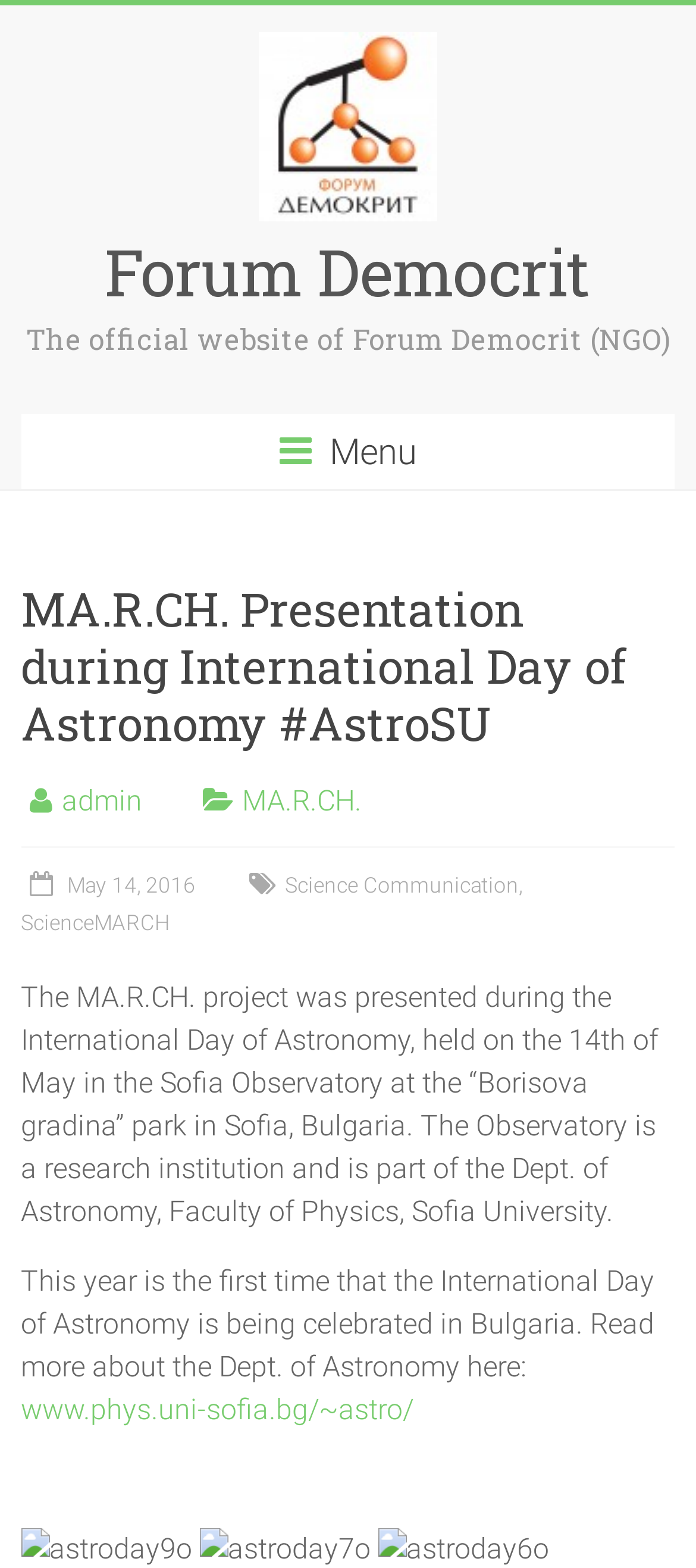Please give the bounding box coordinates of the area that should be clicked to fulfill the following instruction: "Check the Science Communication link". The coordinates should be in the format of four float numbers from 0 to 1, i.e., [left, top, right, bottom].

[0.409, 0.557, 0.745, 0.573]